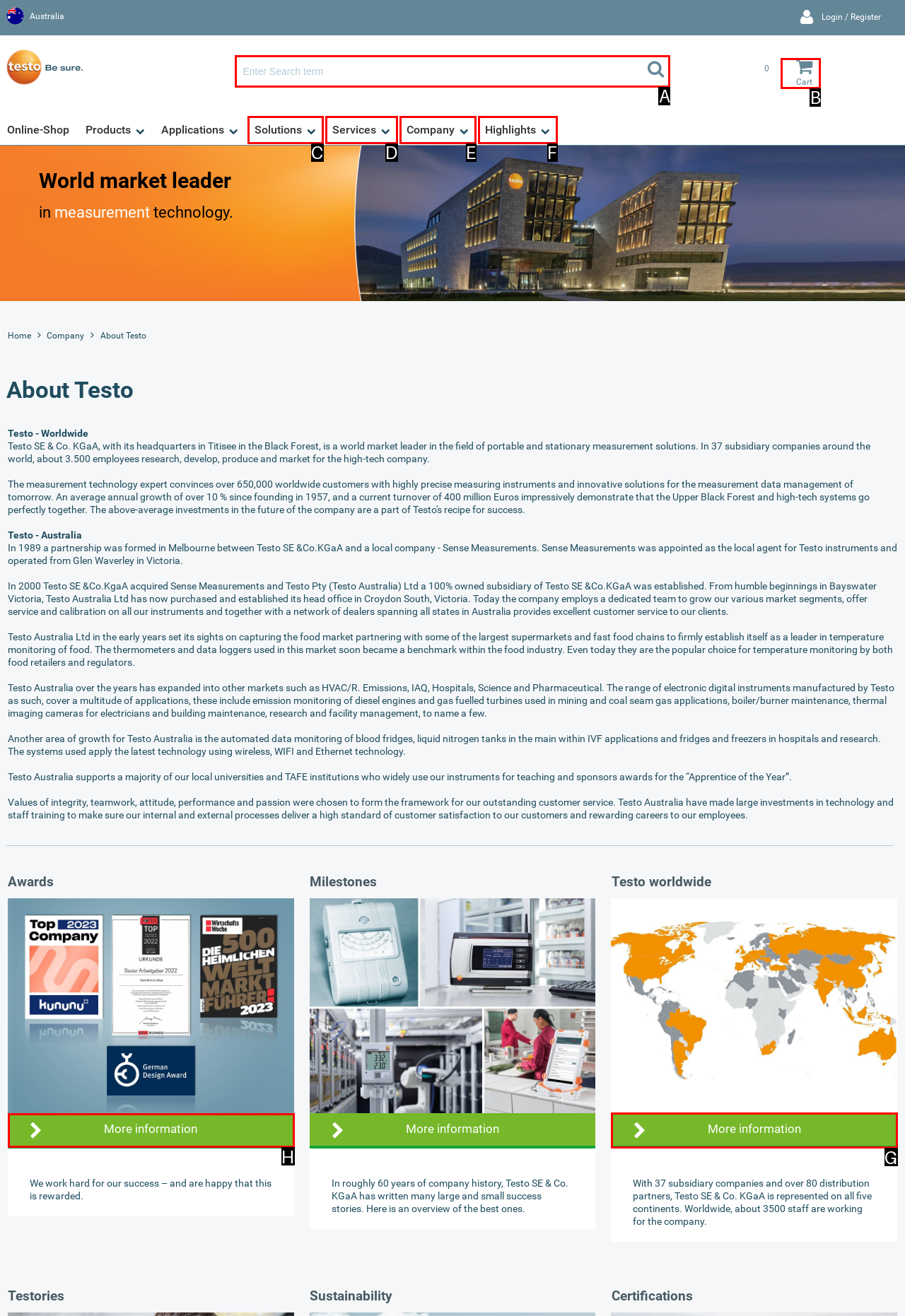Show which HTML element I need to click to perform this task: Learn more about awards Answer with the letter of the correct choice.

H